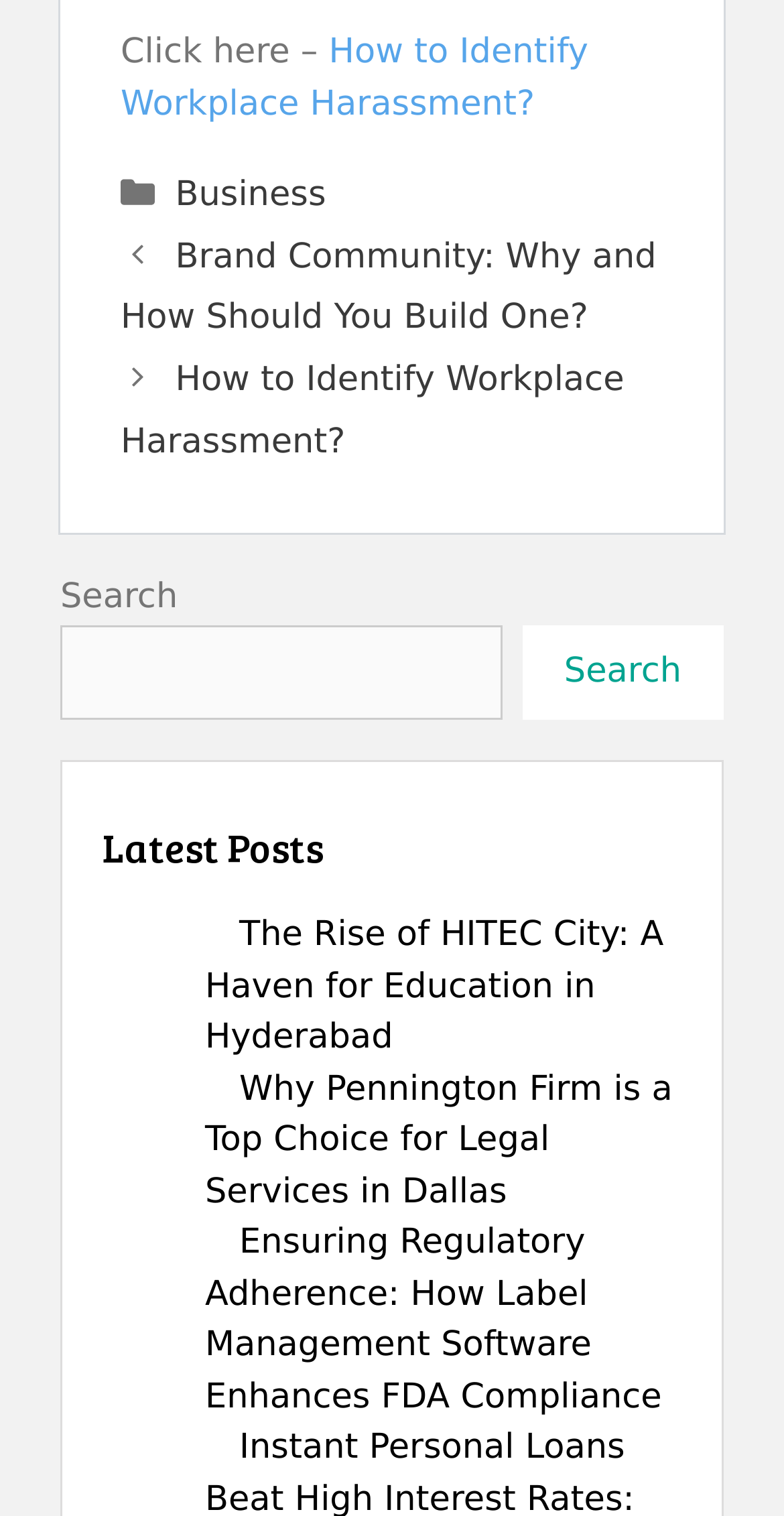Please identify the bounding box coordinates of the area that needs to be clicked to follow this instruction: "Click on 'Search' button".

[0.666, 0.412, 0.923, 0.475]